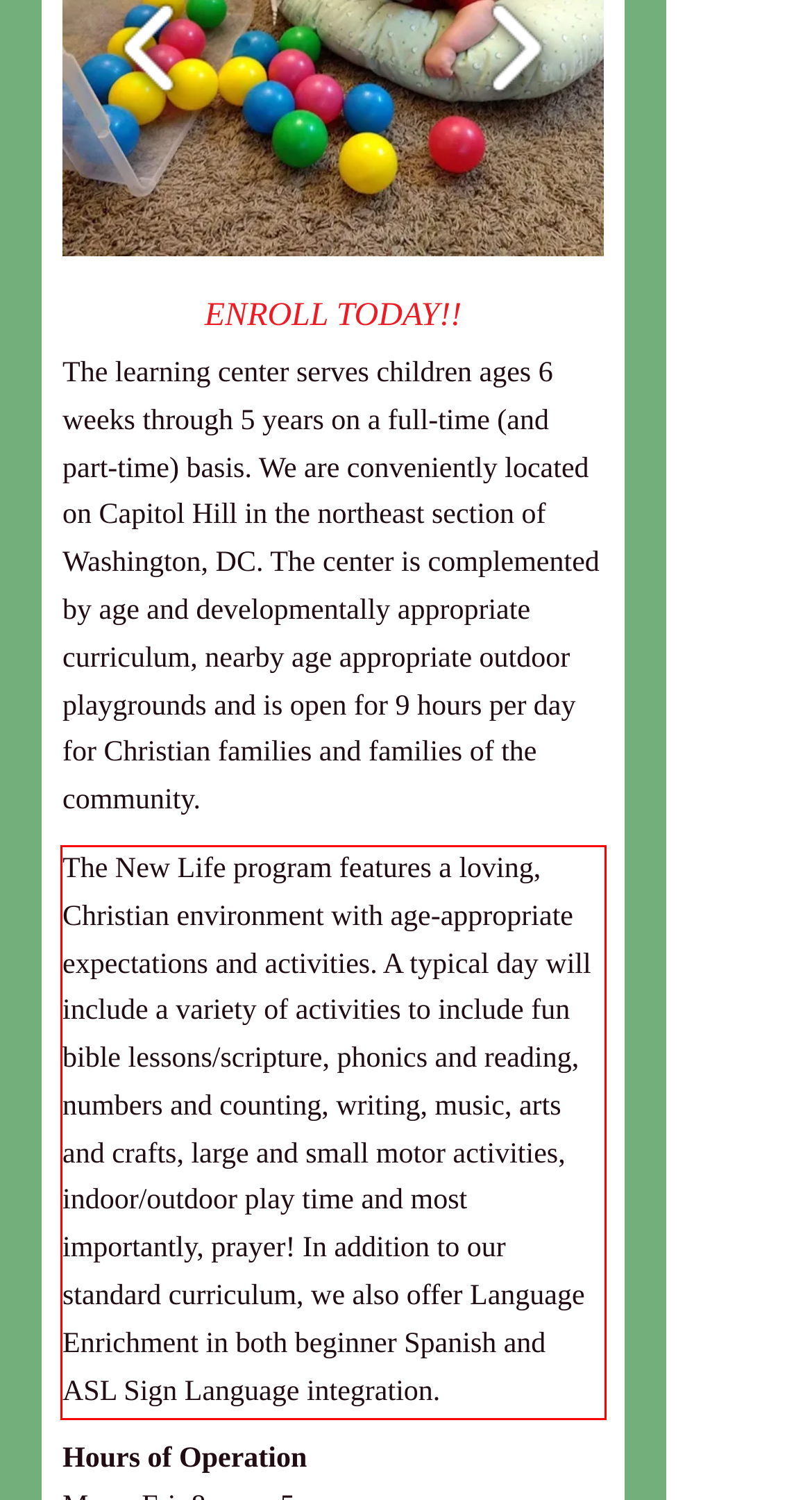In the screenshot of the webpage, find the red bounding box and perform OCR to obtain the text content restricted within this red bounding box.

The New Life program features a loving, Christian environment with age-appropriate expectations and activities. A typical day will include a variety of activities to include fun bible lessons/scripture, phonics and reading, numbers and counting, writing, music, arts and crafts, large and small motor activities, indoor/outdoor play time and most importantly, prayer! In addition to our standard curriculum, we also offer Language Enrichment in both beginner Spanish and ASL Sign Language integration.